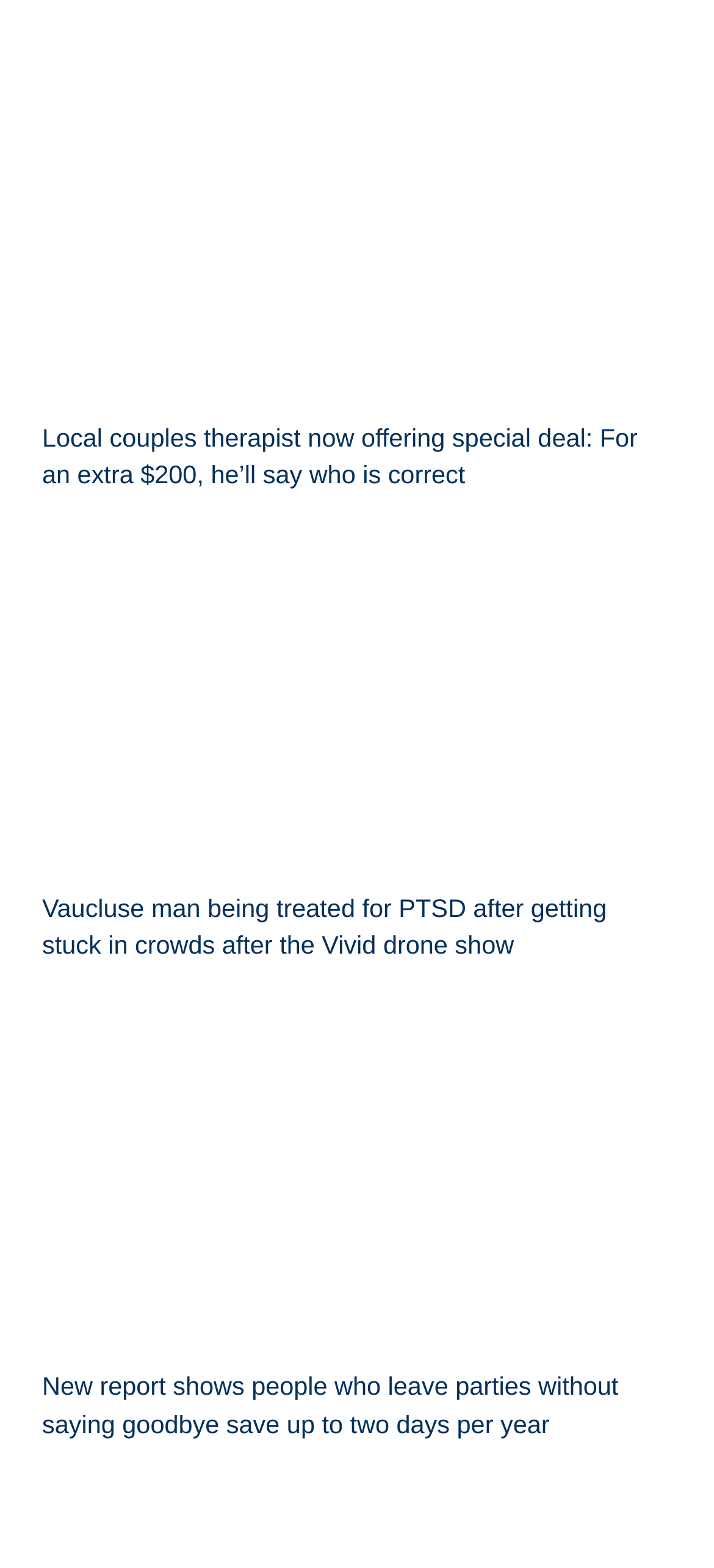What is the topic of the first link?
Based on the visual details in the image, please answer the question thoroughly.

The first link has an image with the text 'therapyFINAL', which suggests that the topic of the link is related to therapy.